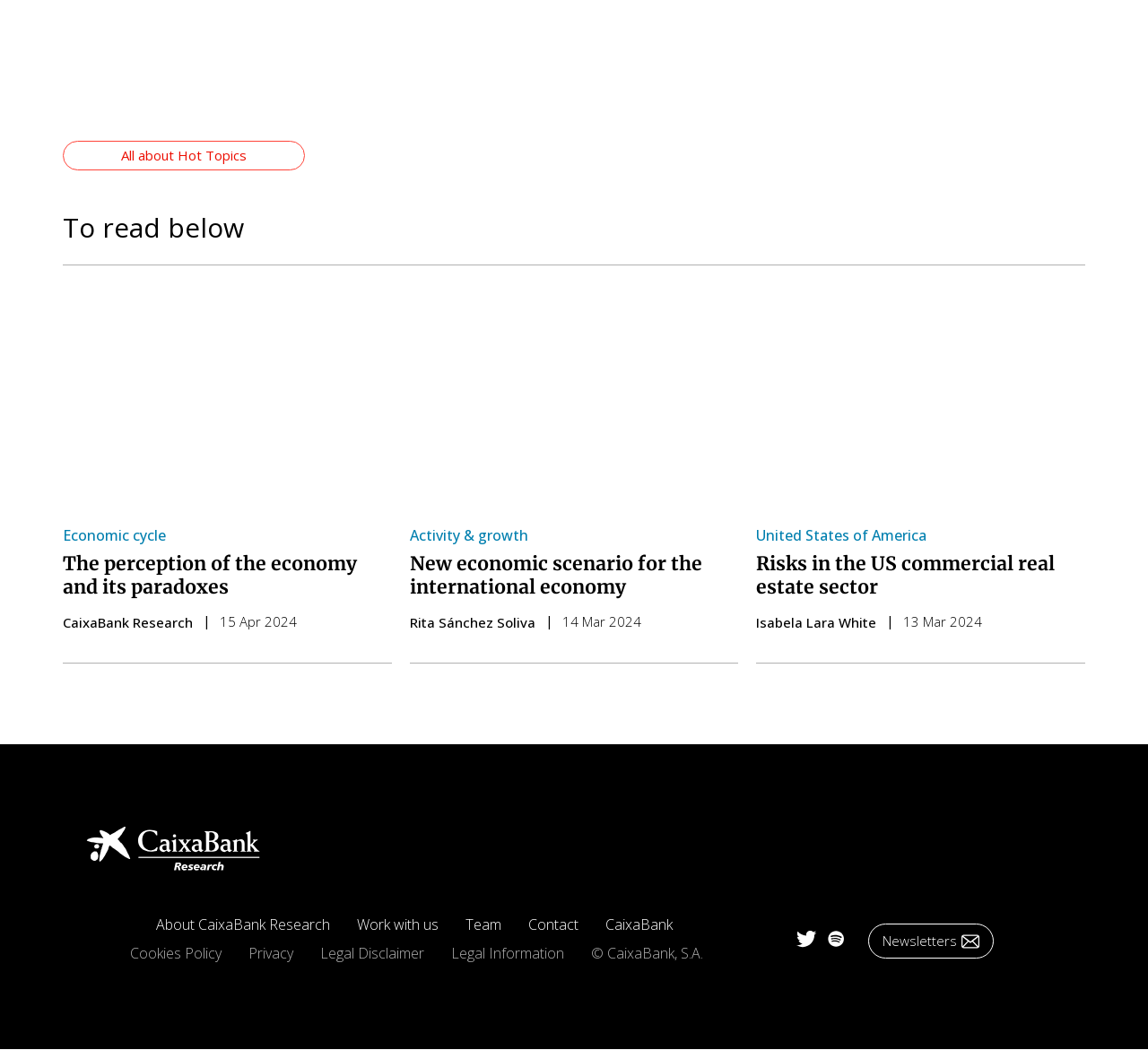What is the topic of the first link in the footer?
Please answer the question as detailed as possible.

The first link in the footer is located at the bottom-left of the webpage, and its topic is 'About CaixaBank Research', which is indicated by the link element with OCR text 'About CaixaBank Research'.